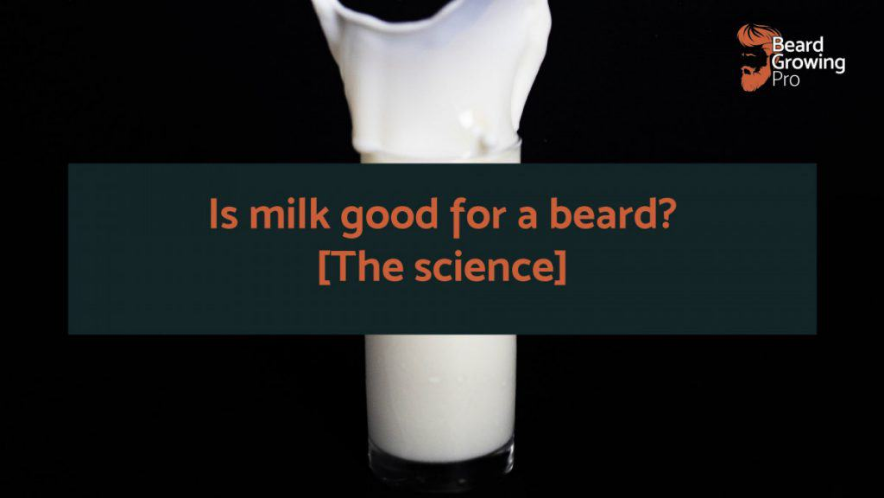What is the source of the content?
Answer the question with a detailed explanation, including all necessary information.

The branding in the top right corner of the image indicates that the source of the content is Beard Growing Pro, which is a website that provides information and guidance on beard growth and grooming.